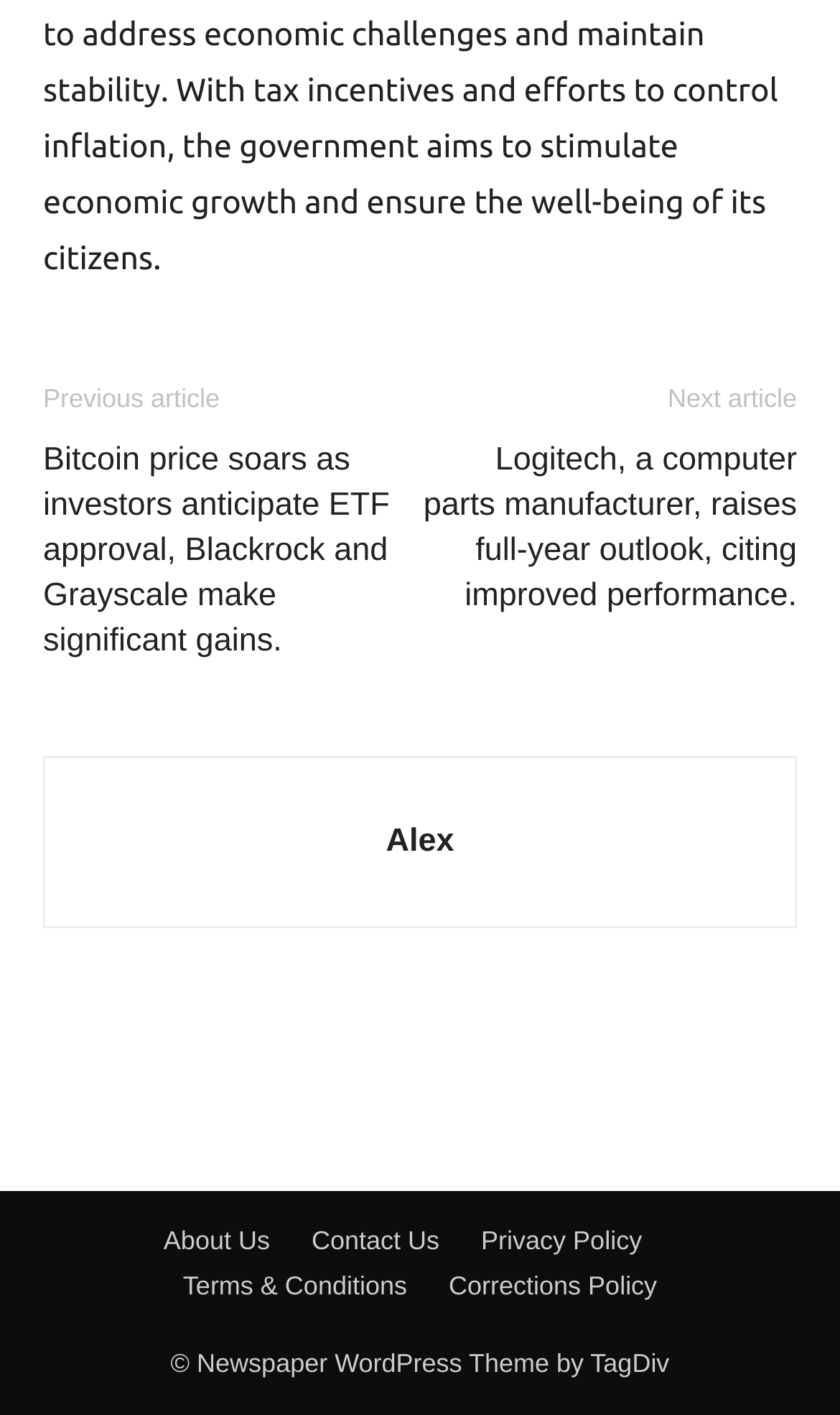Locate the bounding box coordinates of the element that should be clicked to fulfill the instruction: "Read the article about Logitech".

[0.5, 0.309, 0.949, 0.437]